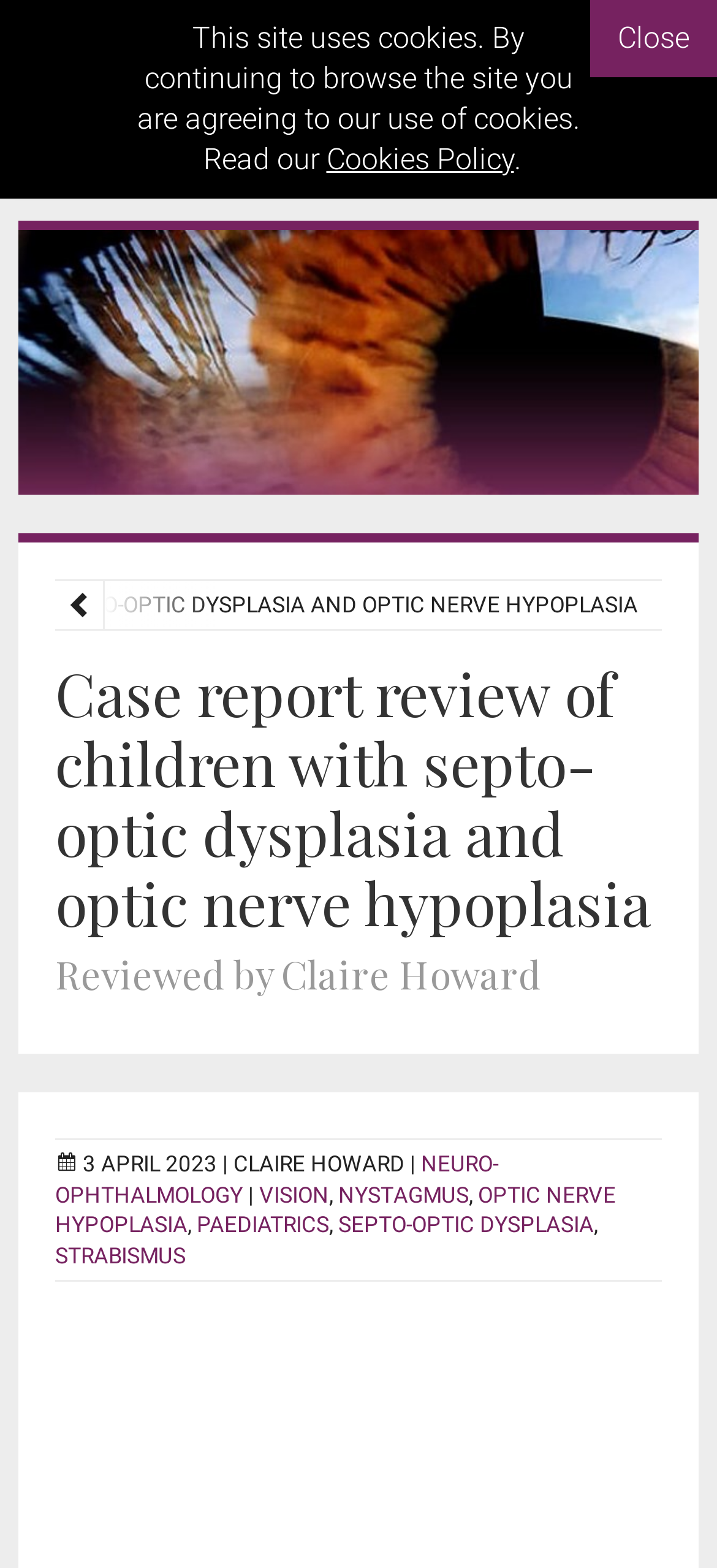Determine the bounding box coordinates of the region I should click to achieve the following instruction: "explore SEPTO-OPTIC DYSPLASIA topics". Ensure the bounding box coordinates are four float numbers between 0 and 1, i.e., [left, top, right, bottom].

[0.472, 0.773, 0.828, 0.789]